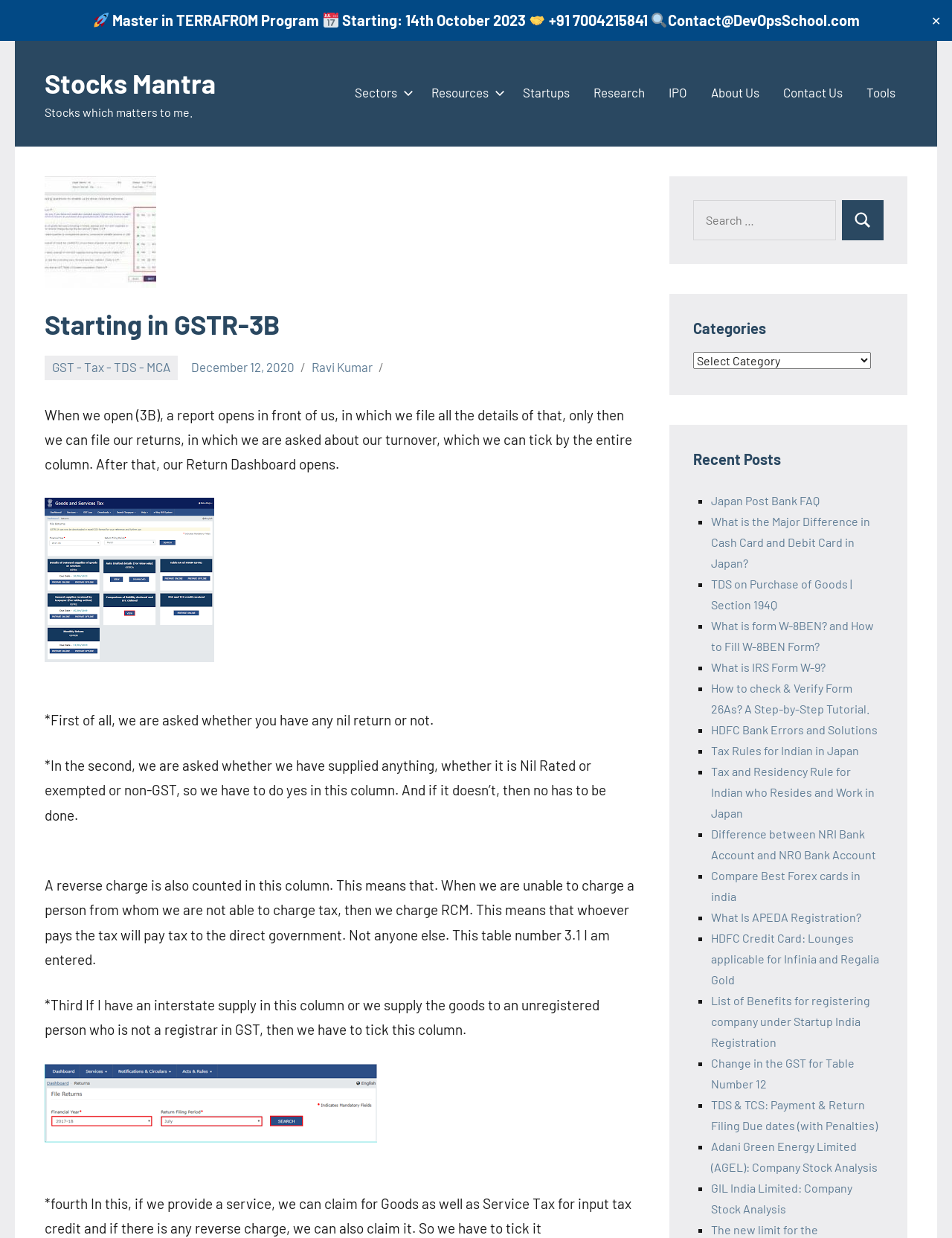Offer a comprehensive description of the webpage’s content and structure.

This webpage is about Stocks Mantra, a platform that provides information and resources related to stocks, taxes, and finance. At the top of the page, there is a header section with a logo, a navigation menu, and a search bar. The logo is accompanied by a rocket ship icon and the text "Master in TERRAFORM Program". Below the logo, there is a section with a calendar icon, a date "14th October 2023", and a contact information section with a phone number and an email address.

The main content of the page is divided into several sections. The first section has a heading "Starting in GSTR-3B" and a brief introduction to the topic. Below the introduction, there are several paragraphs of text that explain the process of filing returns, including the details that need to be filed and the different columns that need to be filled.

To the right of the main content, there is a sidebar with several sections. The first section has a heading "Categories" and a dropdown menu. Below that, there is a section with a heading "Recent Posts" and a list of links to various articles, including "Japan Post Bank FAQ", "What is the Major Difference in Cash Card and Debit Card in Japan?", and "TDS on Purchase of Goods | Section 194Q".

At the bottom of the page, there is a footer section with a copyright notice and a link to the "Contact Us" page.